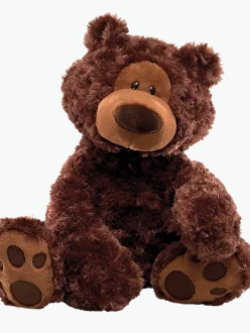What is the minimum age recommendation for this teddy bear?
Please provide a single word or phrase based on the screenshot.

3